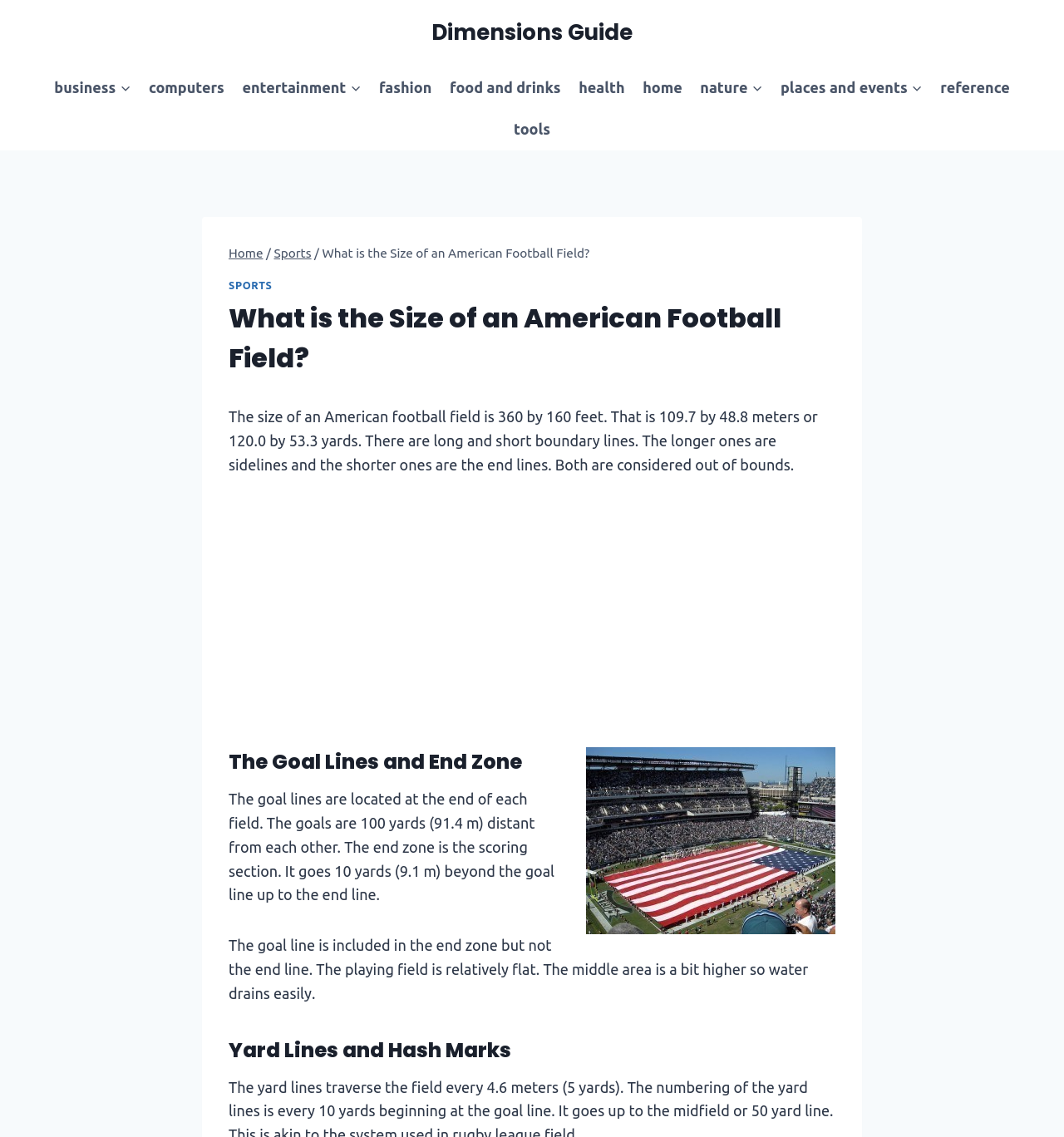Pinpoint the bounding box coordinates of the clickable element needed to complete the instruction: "Expand the 'Business' menu". The coordinates should be provided as four float numbers between 0 and 1: [left, top, right, bottom].

[0.112, 0.058, 0.124, 0.095]